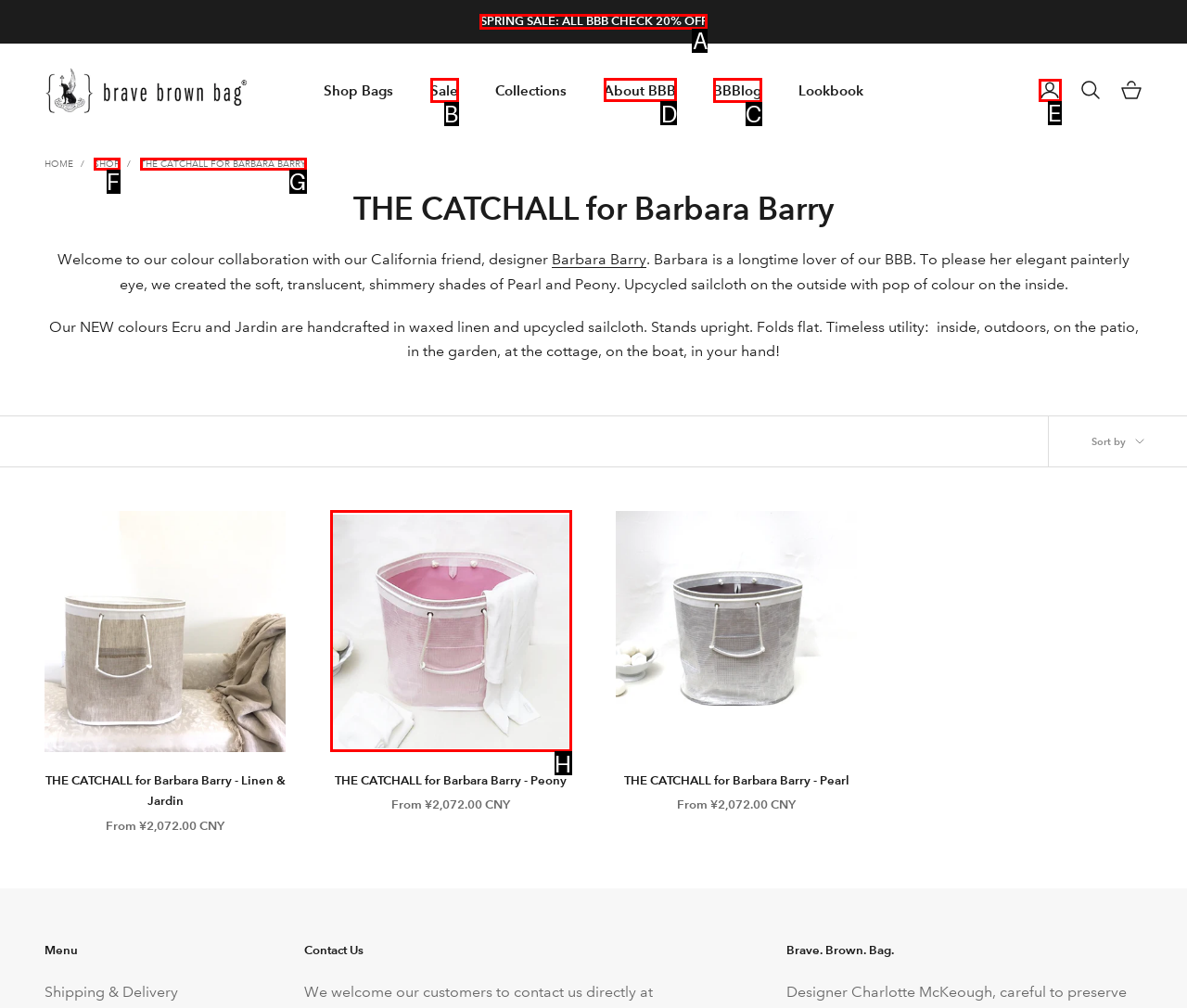Tell me which one HTML element I should click to complete the following task: Go to the 'About BBB' page Answer with the option's letter from the given choices directly.

D